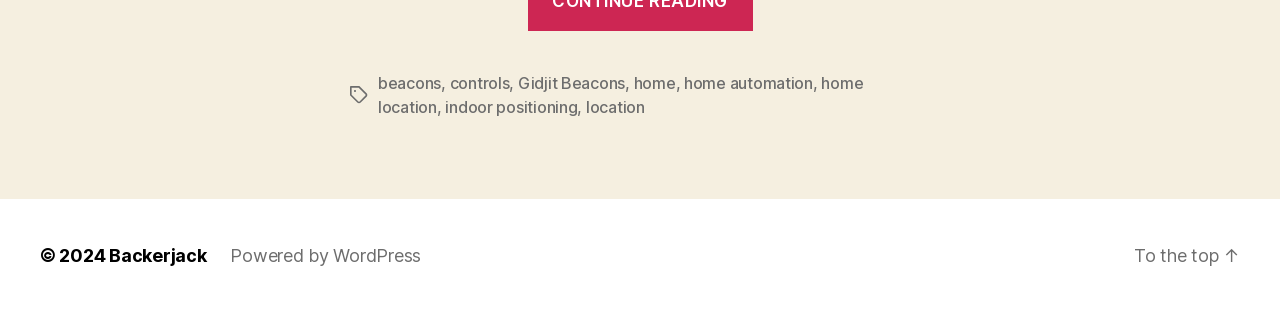Based on the element description "beacons", predict the bounding box coordinates of the UI element.

[0.295, 0.233, 0.345, 0.298]